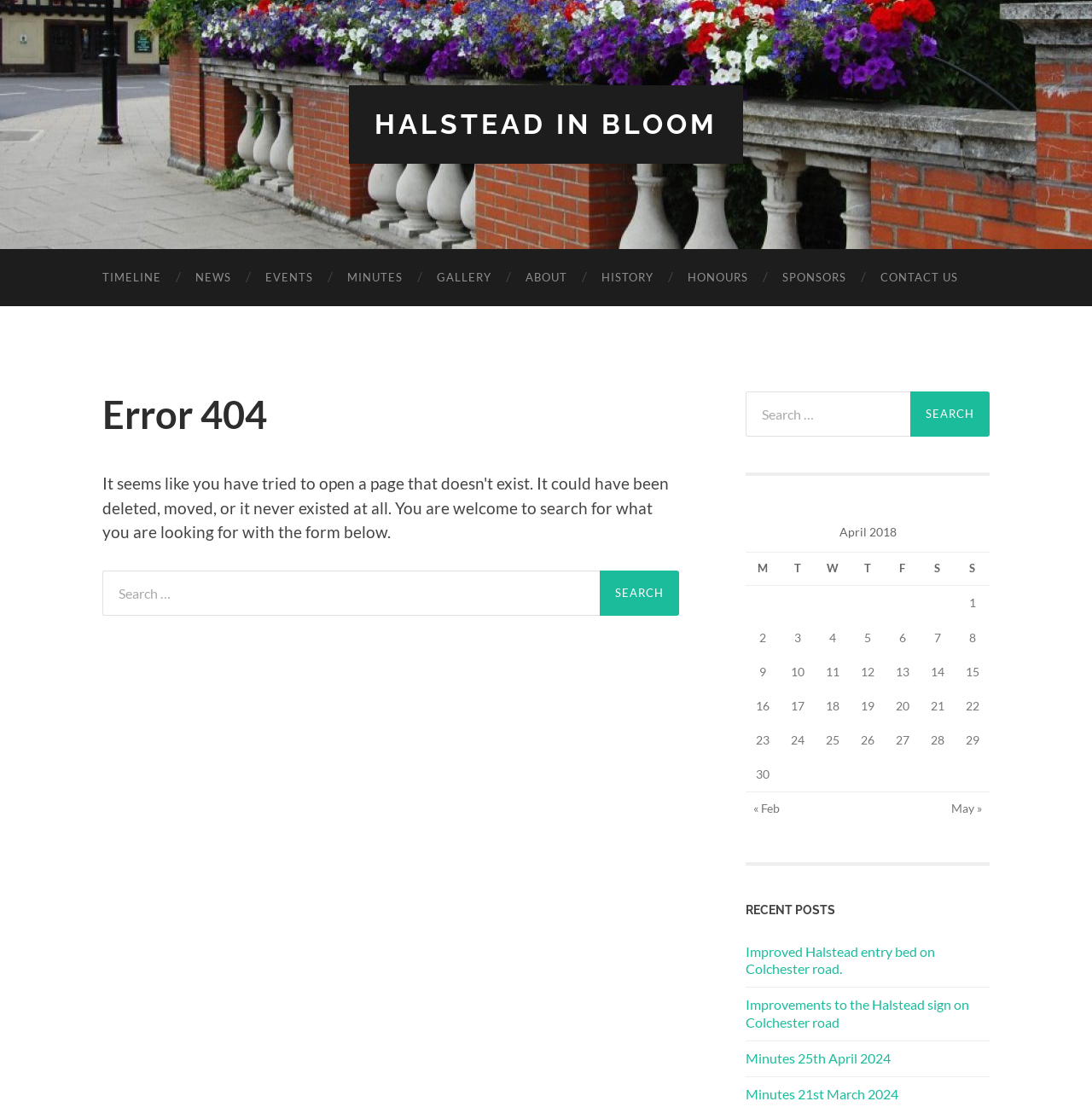Please answer the following question using a single word or phrase: 
How many search boxes are available on the page?

2